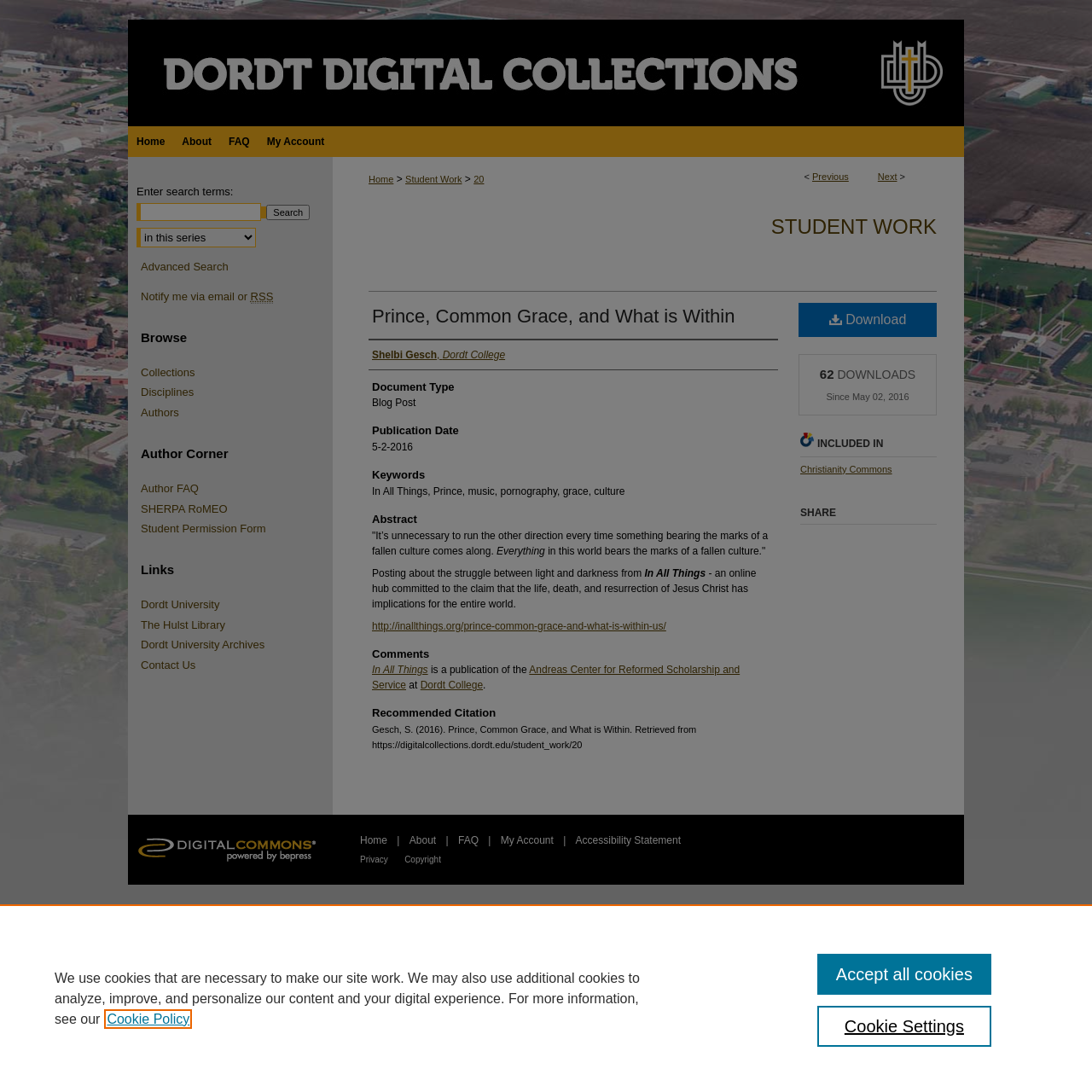Give an in-depth explanation of the webpage layout and content.

This webpage is an academic article titled "Prince, Common Grace, and What is Within" by Shelbi Gesch. At the top of the page, there is a menu link and a link to "Dordt Digital Collections" with an accompanying image. Below this, there is a navigation menu with links to "Home", "About", "FAQ", and "My Account".

In the main content area, there is a breadcrumb navigation menu with links to "Home", "Student Work", and "20". Above this, there is a heading that reads "STUDENT WORK". The article title and author are displayed prominently, with links to the article title and author name.

The article metadata is organized into sections, including "Document Type", "Publication Date", "Keywords", "Abstract", and "Comments". The abstract is a short paragraph that summarizes the article's content. There are also links to "In All Things", an online hub, and the "Andreas Center for Reformed Scholarship and Service" at Dordt College.

Below the article metadata, there is a section with a heading that reads "Recommended Citation", which provides a citation for the article in a specific format. There is also a link to download the article and a display of the number of downloads, which is 62.

On the right side of the page, there are several links and headings, including "INCLUDED IN", "SHARE", and "PLUMX METRICS" with an accompanying image. There is also a section with a heading that reads "Browse", which contains links to "Collections", "Disciplines", "Authors", and other related topics.

At the bottom of the page, there are several links and headings, including "Author Corner", "Links", and "Contact Us". There is also a search bar with a button to search and a link to "Advanced Search".